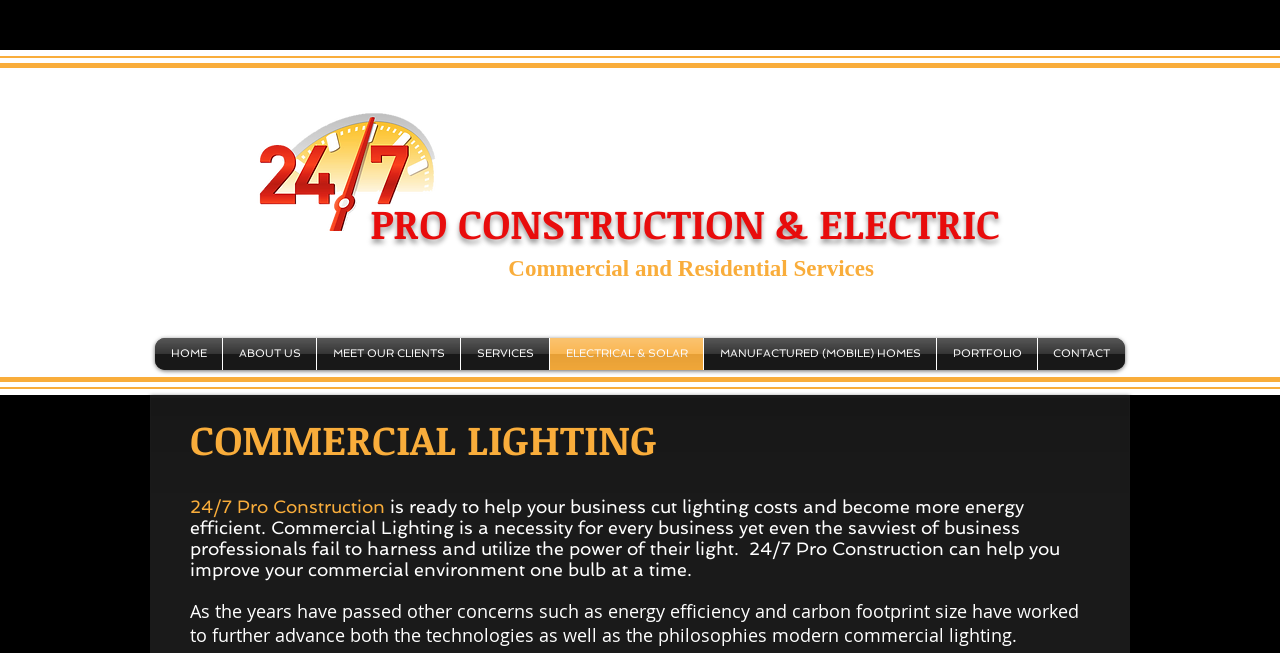Please answer the following question using a single word or phrase: 
What is the company name?

24/7 Pro Construction